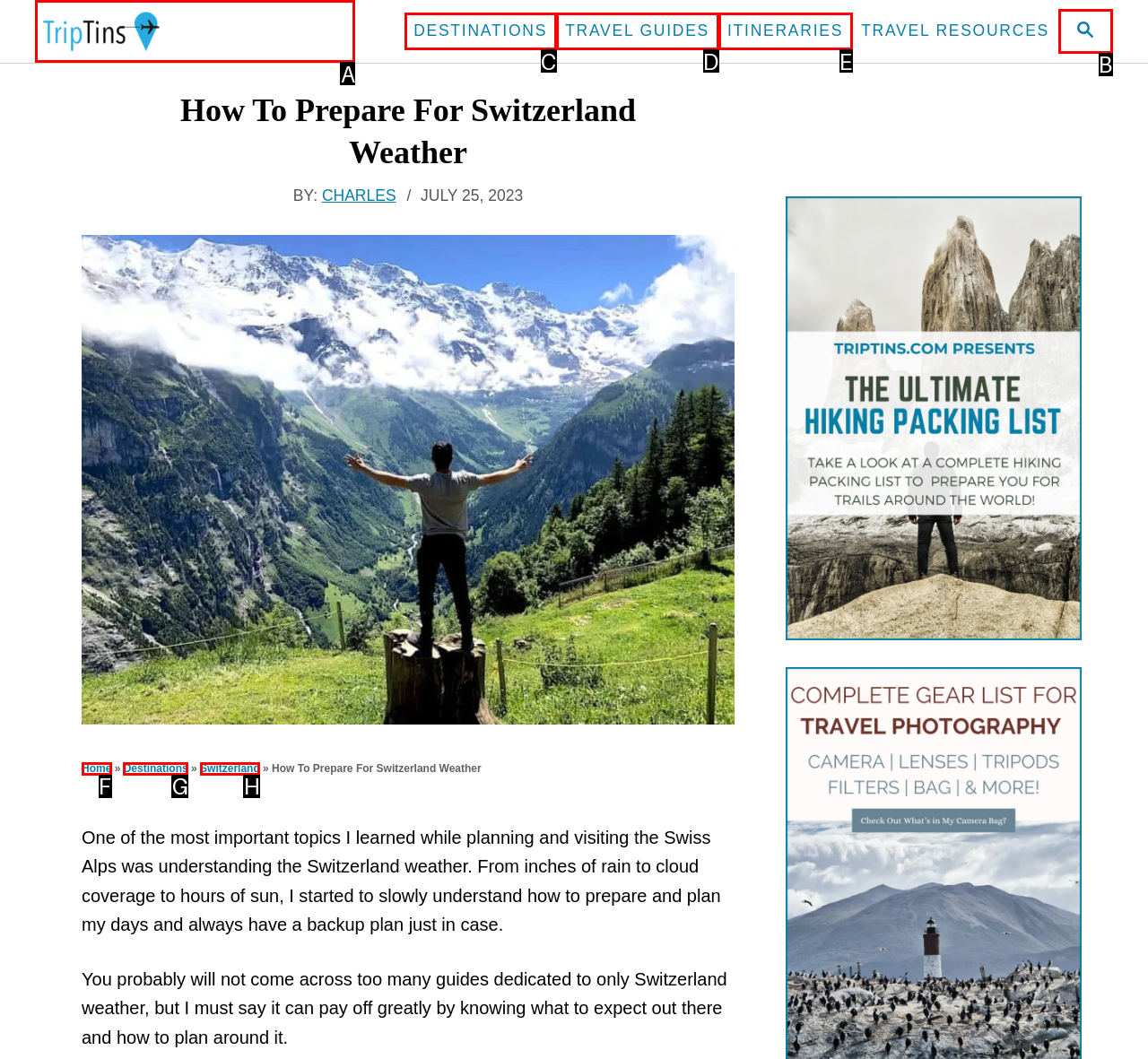Determine the right option to click to perform this task: Visit TripTins homepage
Answer with the correct letter from the given choices directly.

A